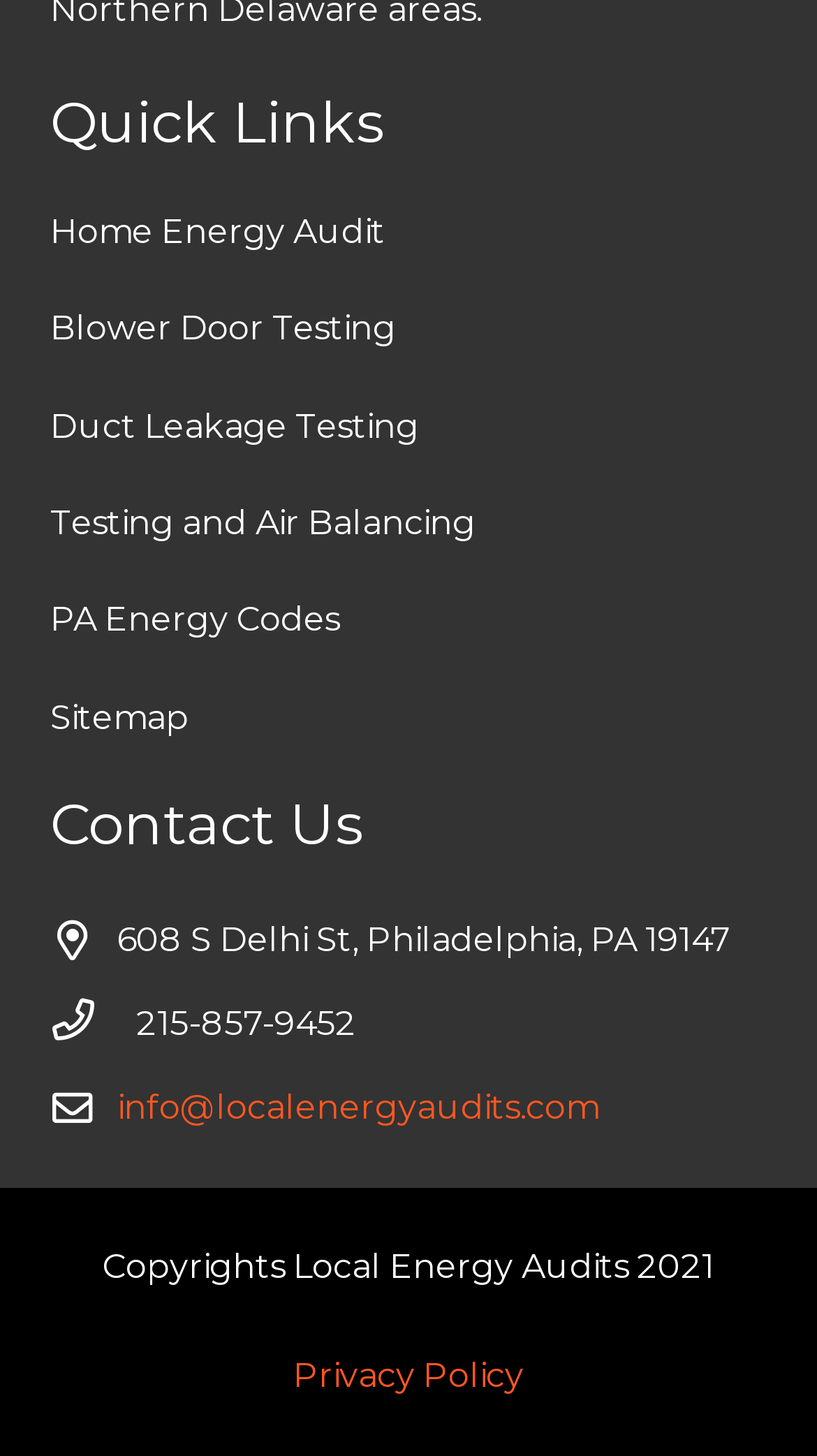Please find the bounding box coordinates of the element that must be clicked to perform the given instruction: "Read the Privacy Policy". The coordinates should be four float numbers from 0 to 1, i.e., [left, top, right, bottom].

[0.359, 0.931, 0.641, 0.958]